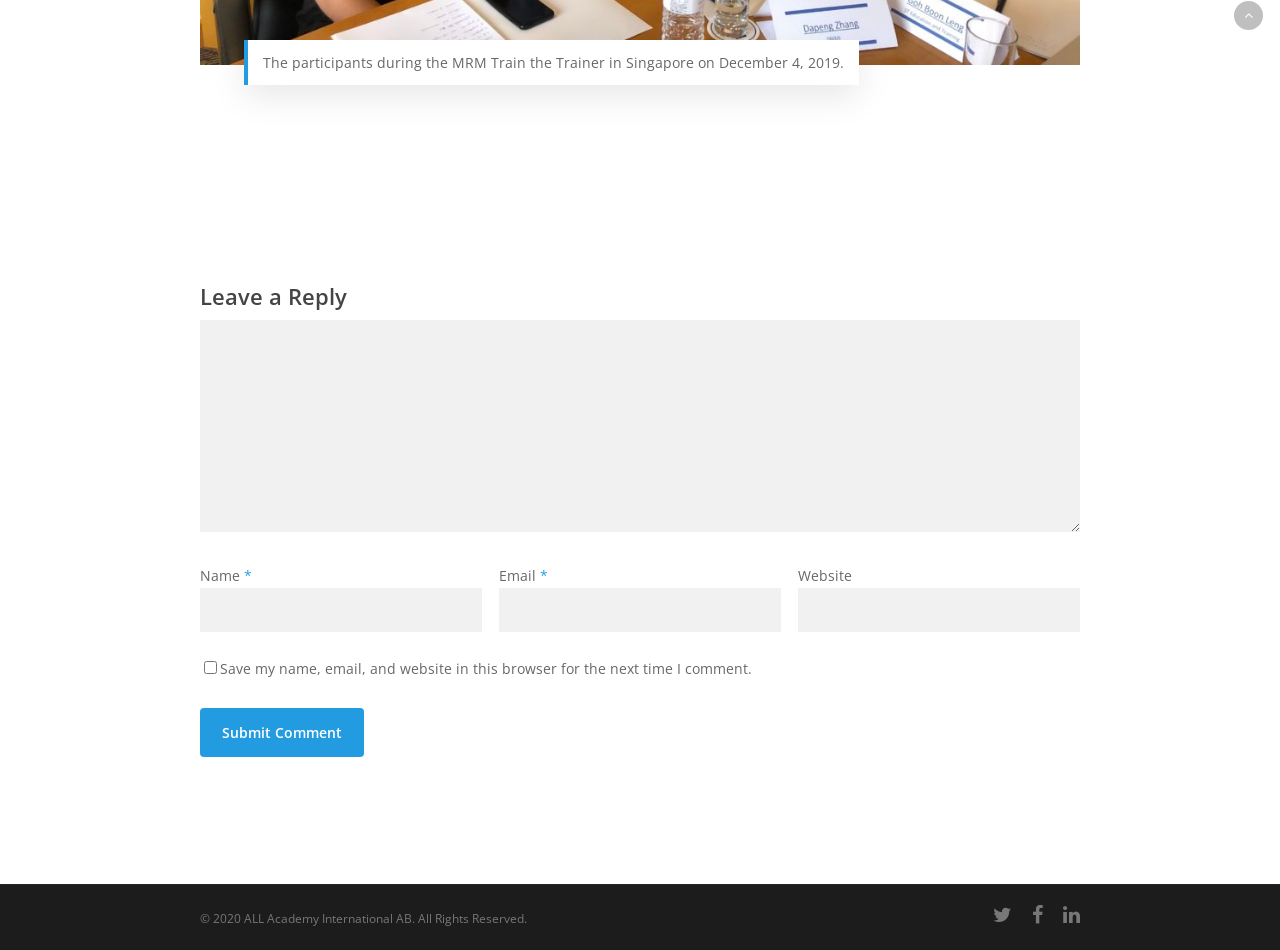What is the label of the checkbox?
Answer with a single word or phrase by referring to the visual content.

Save my name, email, and website